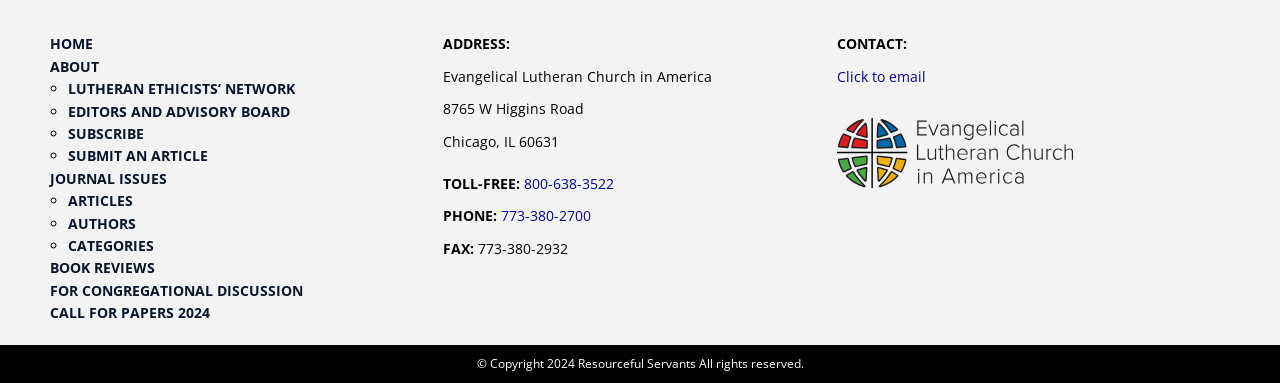Refer to the screenshot and answer the following question in detail:
What is the phone number to contact the Evangelical Lutheran Church in America?

The phone number to contact the Evangelical Lutheran Church in America is '773-380-2700' which is mentioned on the webpage in the middle section with a bounding box of [0.392, 0.539, 0.462, 0.588].